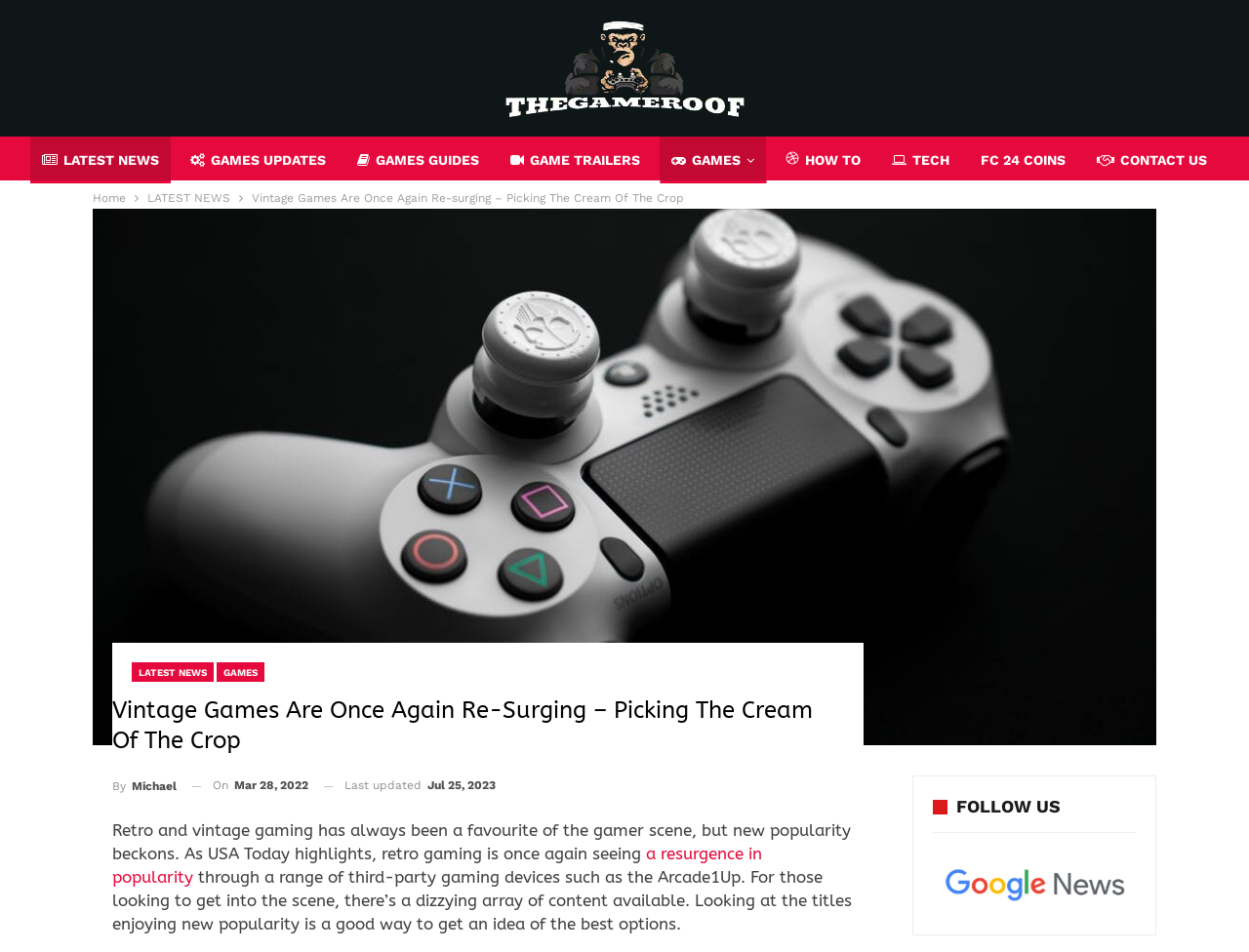Answer the following in one word or a short phrase: 
What type of content is available on this website?

Games Guides, Updates & News